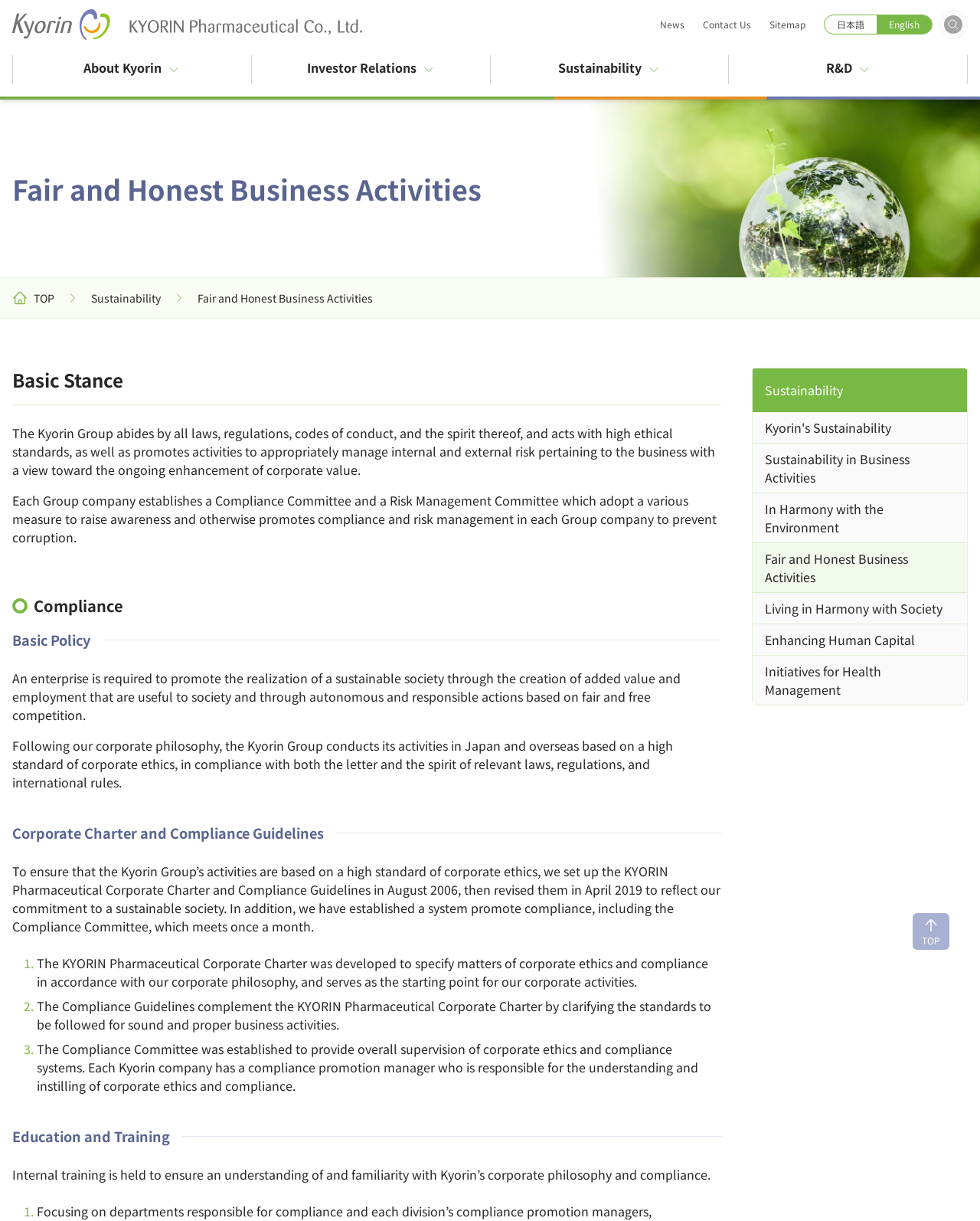Please identify the bounding box coordinates of the clickable area that will allow you to execute the instruction: "Read the 'Basic Stance' section".

[0.012, 0.301, 0.736, 0.332]